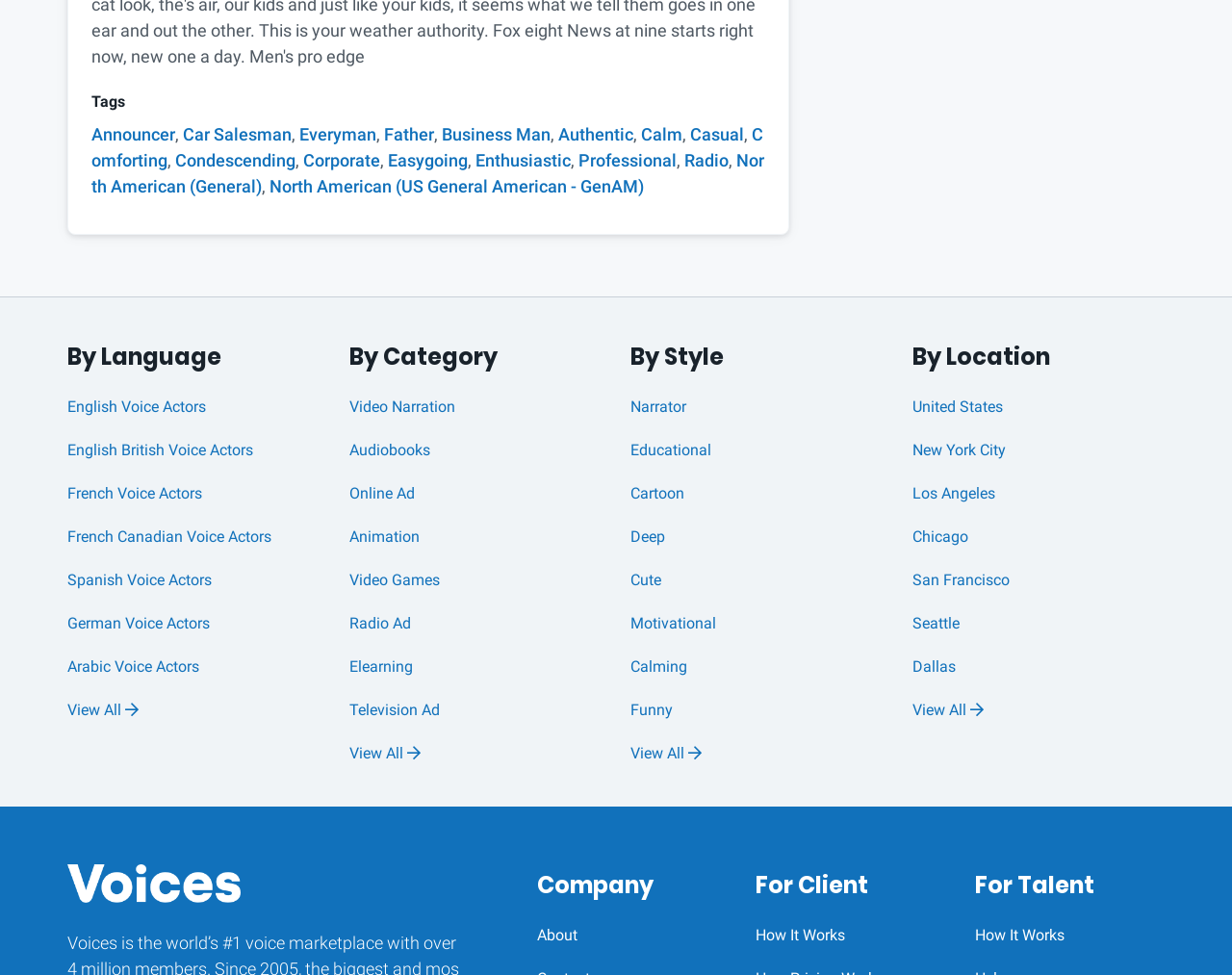Bounding box coordinates are given in the format (top-left x, top-left y, bottom-right x, bottom-right y). All values should be floating point numbers between 0 and 1. Provide the bounding box coordinate for the UI element described as: View All

[0.283, 0.753, 0.347, 0.798]